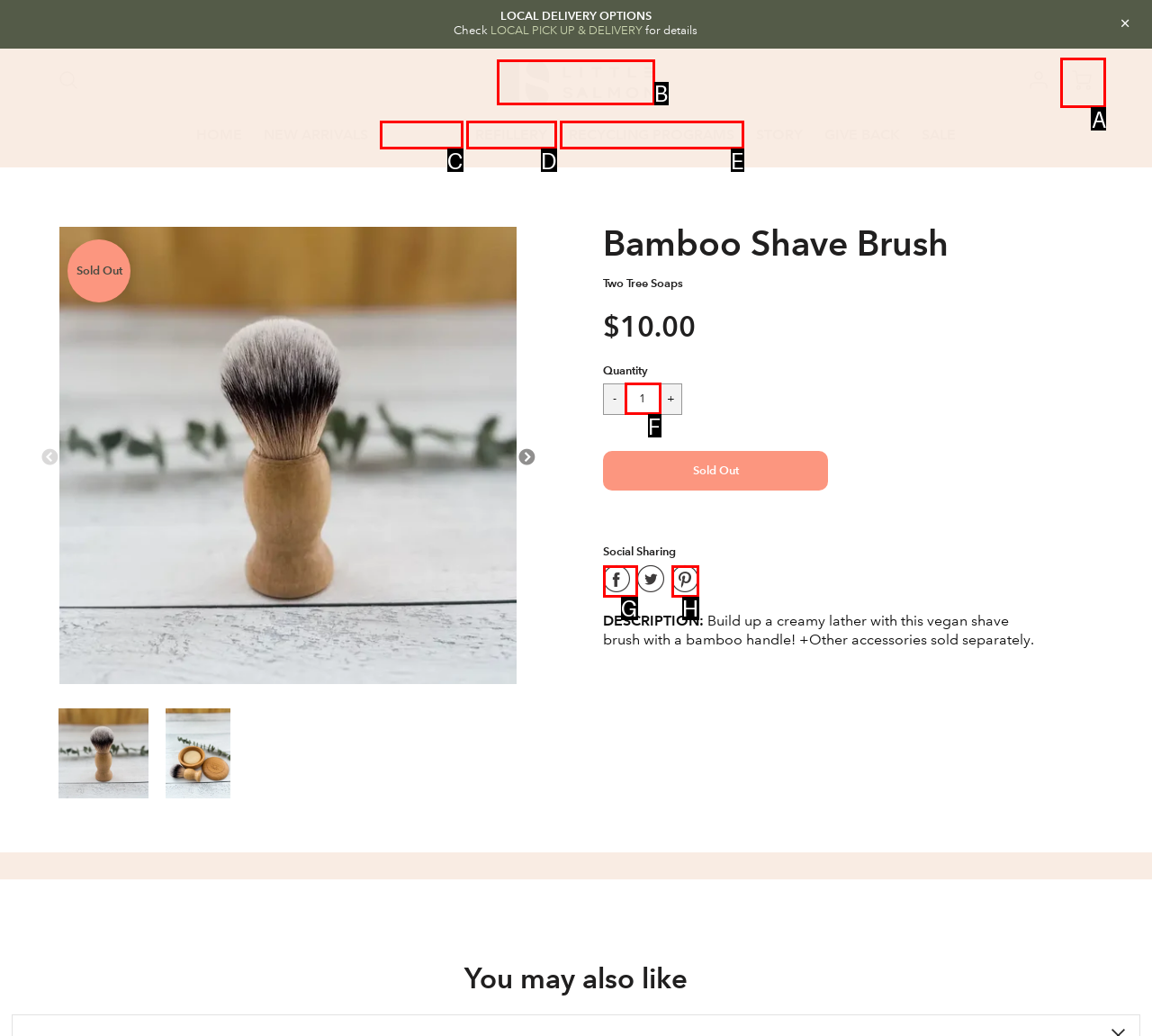Indicate which lettered UI element to click to fulfill the following task: Go to Little Salmon homepage
Provide the letter of the correct option.

B